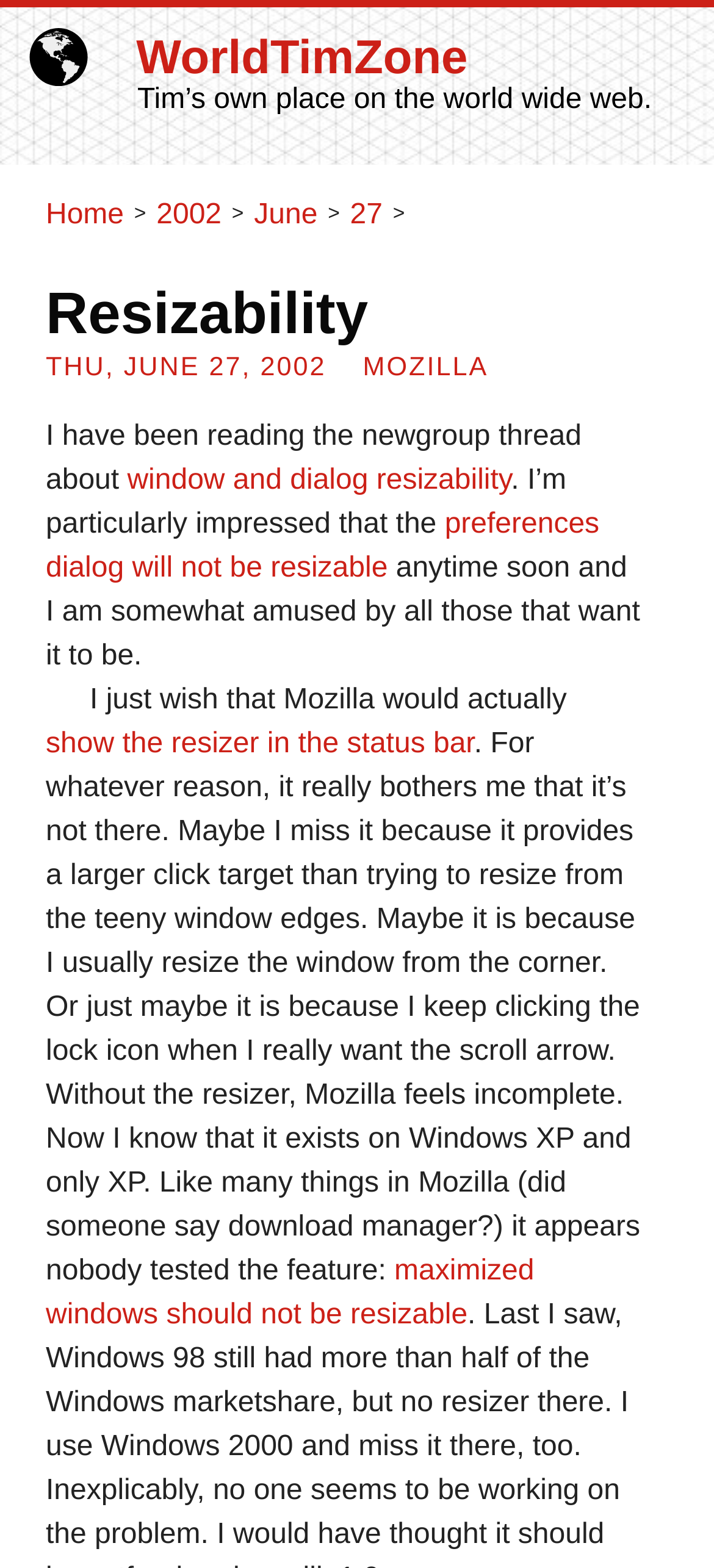Respond with a single word or short phrase to the following question: 
What is the category of the blog post?

MOZILLA